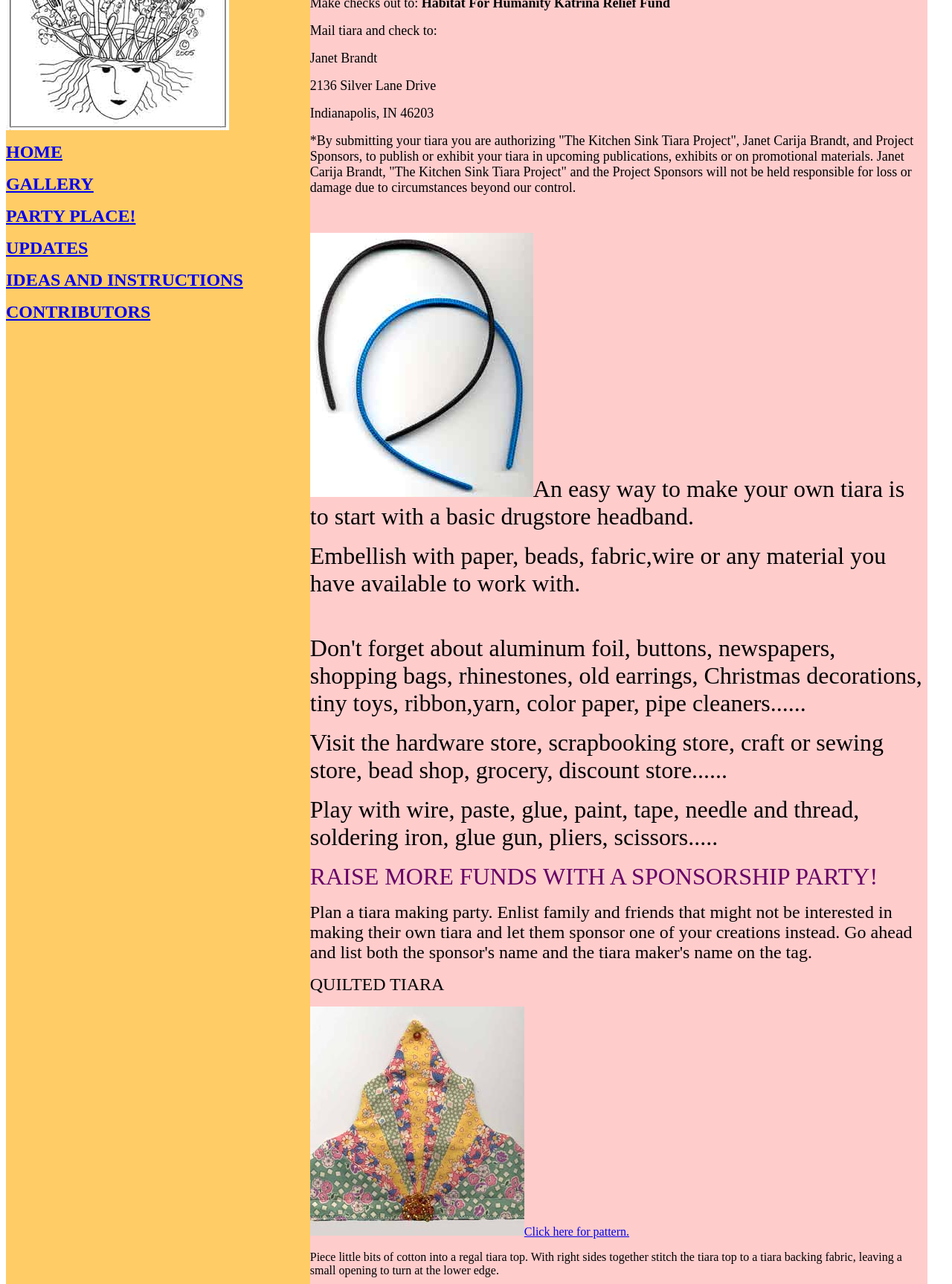Using the provided element description: "IDEAS AND INSTRUCTIONS", determine the bounding box coordinates of the corresponding UI element in the screenshot.

[0.006, 0.21, 0.255, 0.225]